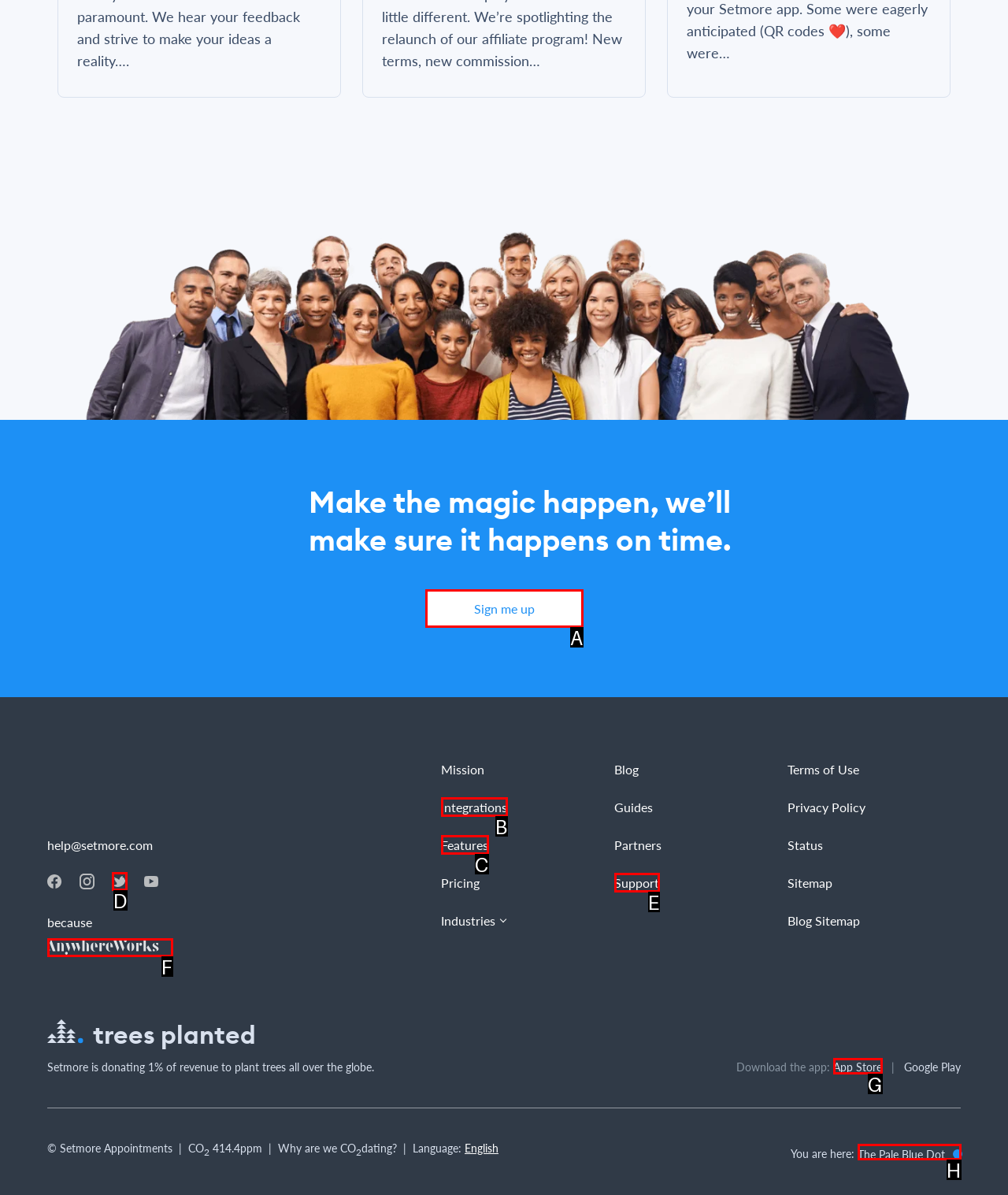Select the letter of the option that corresponds to: Support
Provide the letter from the given options.

E